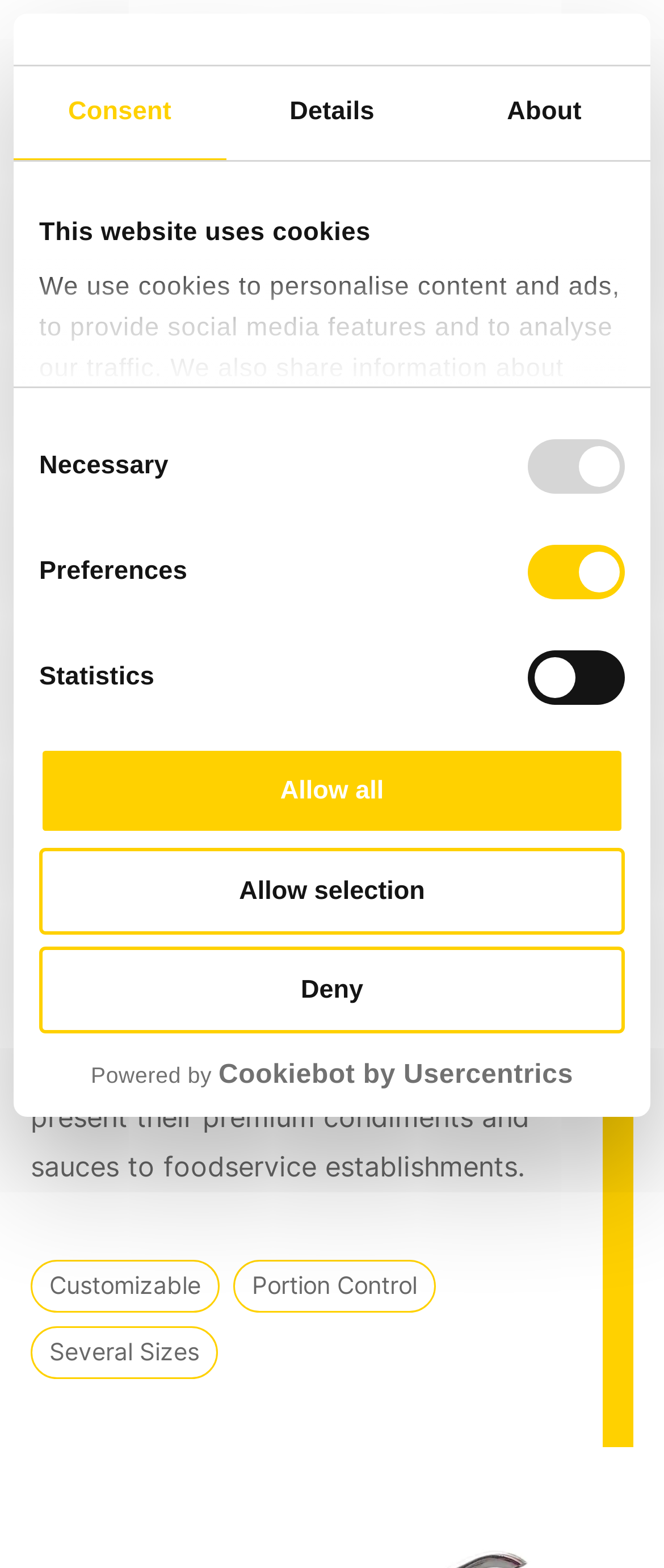What are the features of the SDP Easy Pump?
Based on the screenshot, give a detailed explanation to answer the question.

The features of the SDP Easy Pump can be found in the link elements 'Customizable', 'Portion Control', and 'Several Sizes' which suggest that the product has these features.